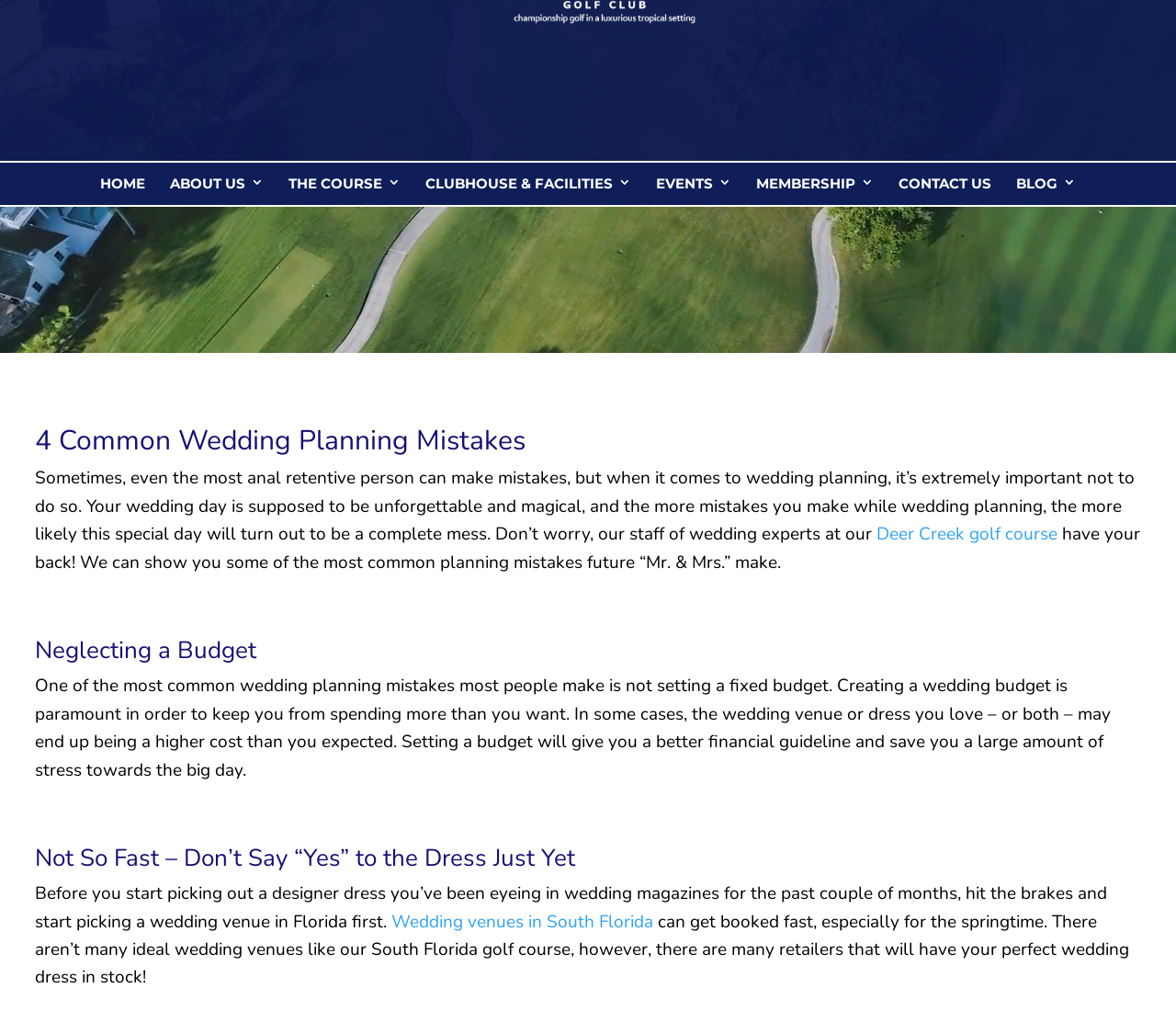Given the description "alt="Deer Creek Golf Club"", determine the bounding box of the corresponding UI element.

[0.373, 0.107, 0.631, 0.127]